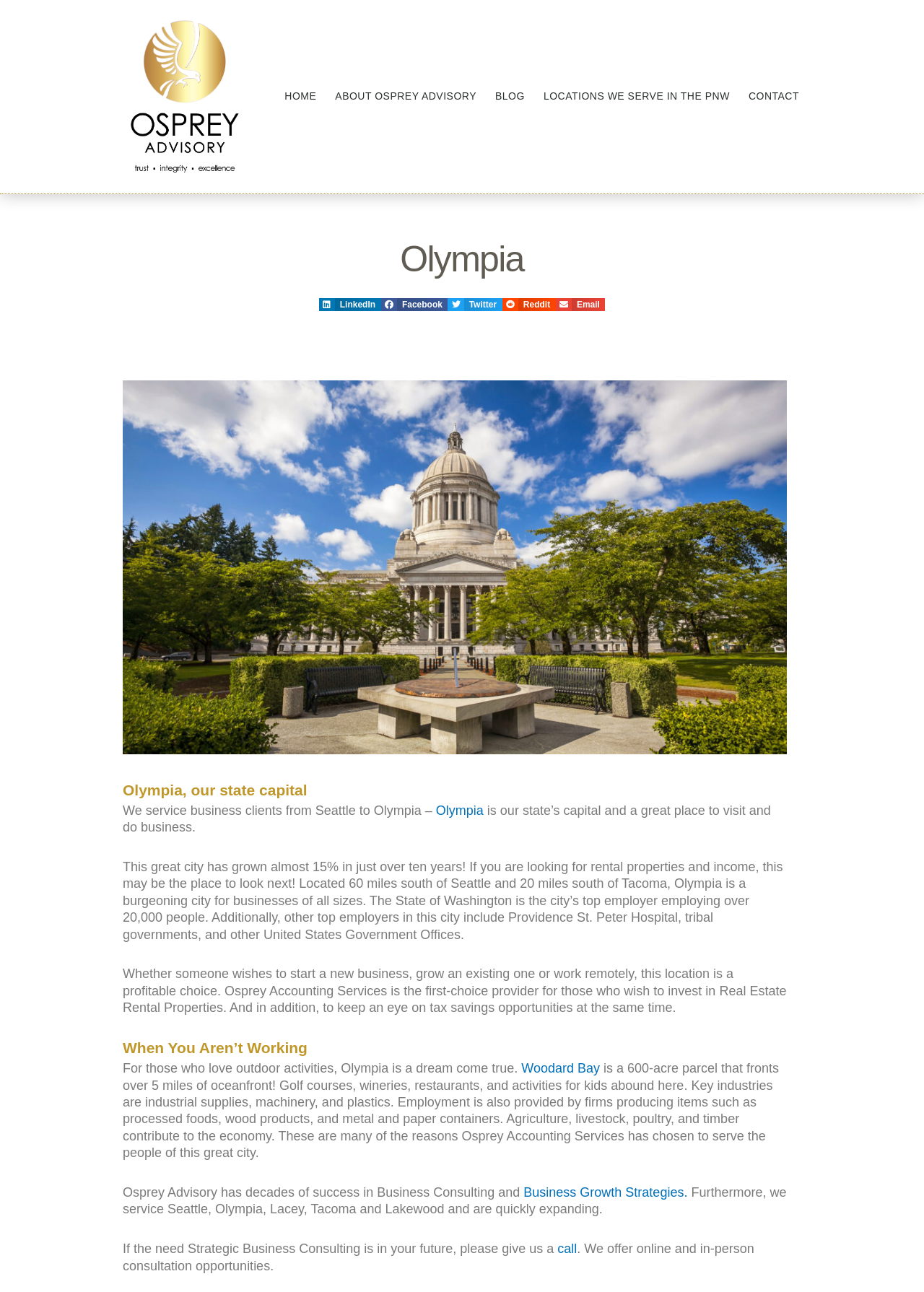Locate the bounding box coordinates of the clickable area needed to fulfill the instruction: "Read more about Olympia".

[0.133, 0.605, 0.852, 0.618]